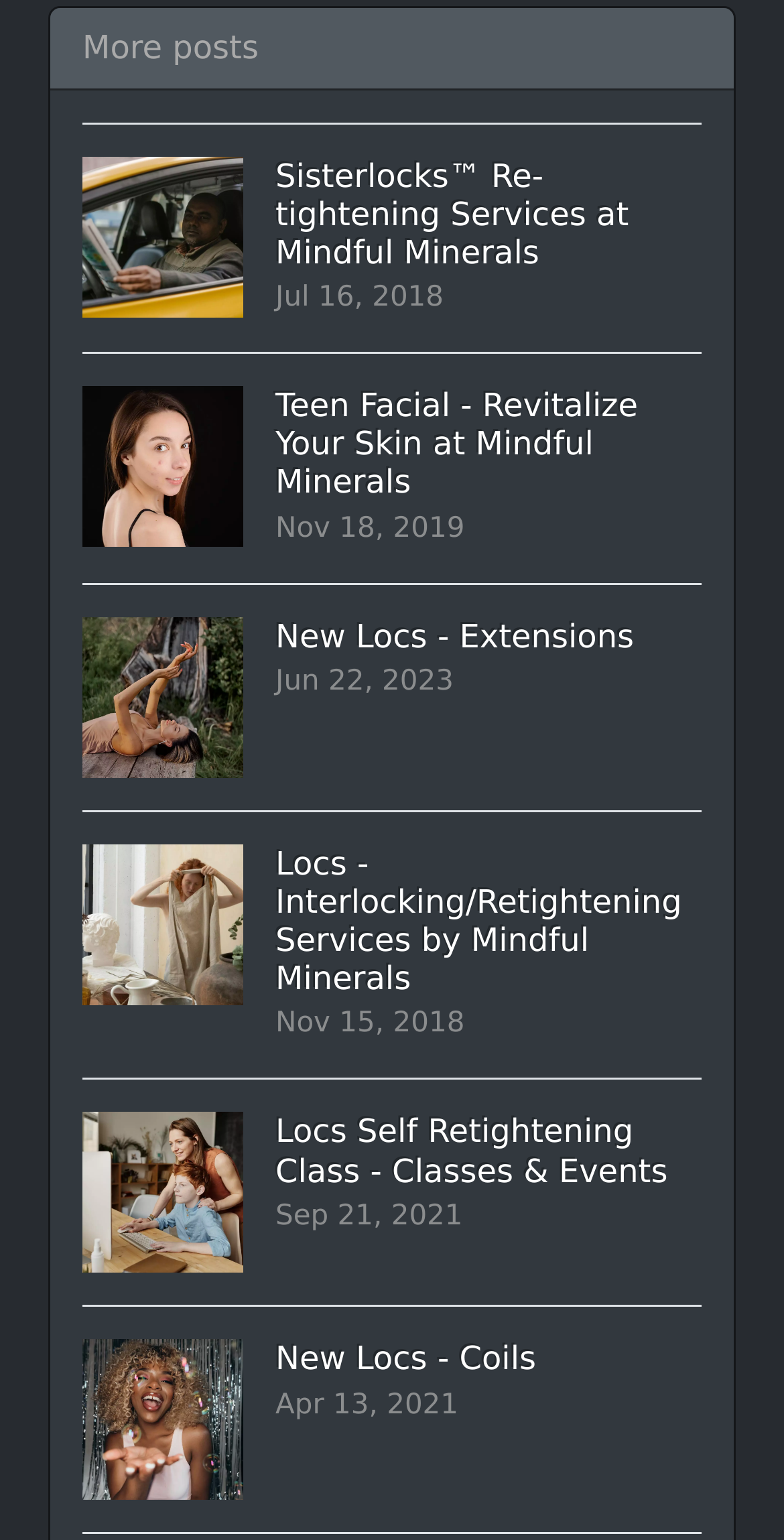What is the common theme among the links?
Based on the screenshot, respond with a single word or phrase.

Mindful Minerals